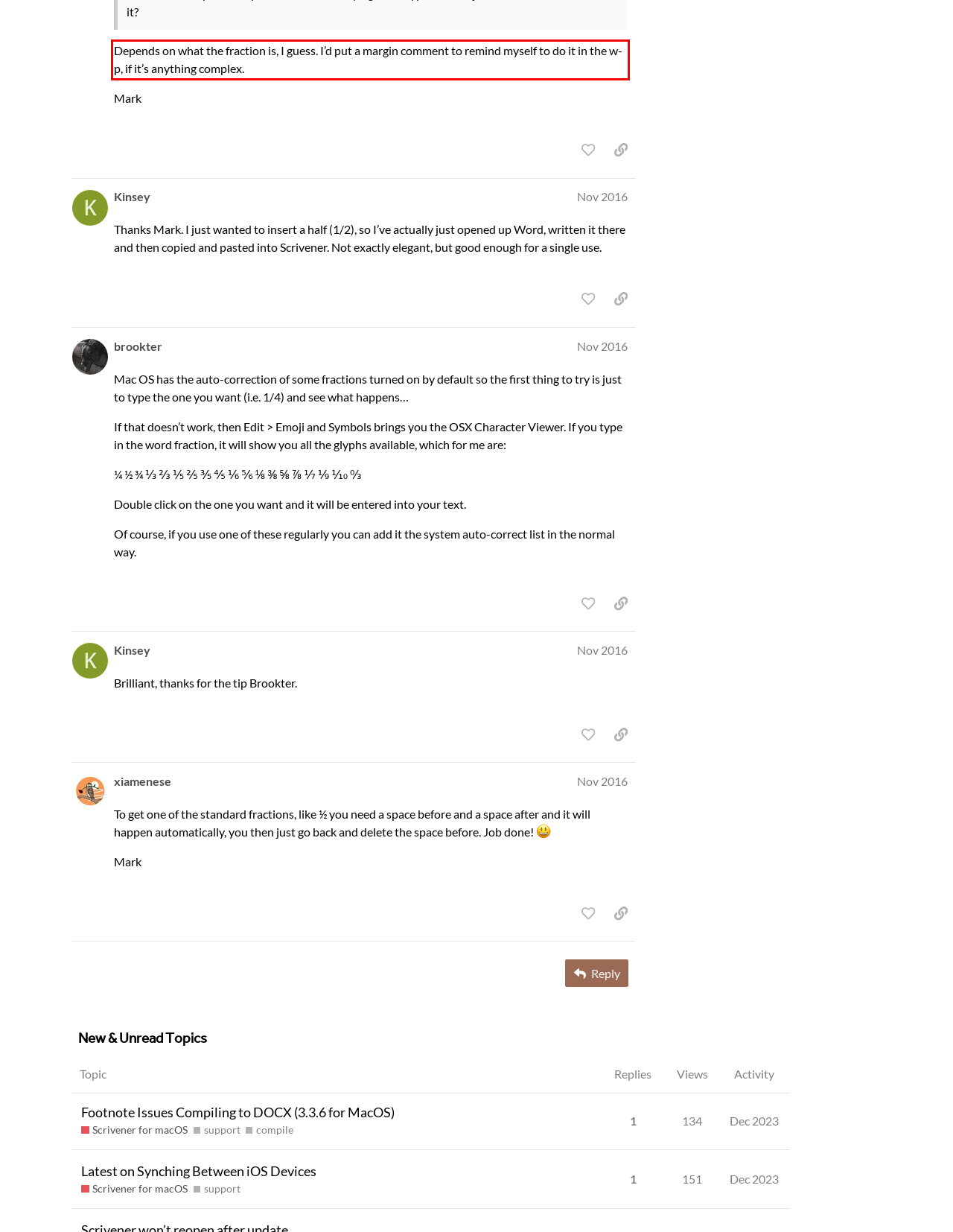Given a webpage screenshot, locate the red bounding box and extract the text content found inside it.

Depends on what the fraction is, I guess. I’d put a margin comment to remind myself to do it in the w-p, if it’s anything complex.